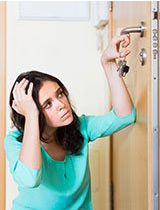Is the door fully open?
Using the image, answer in one word or phrase.

No